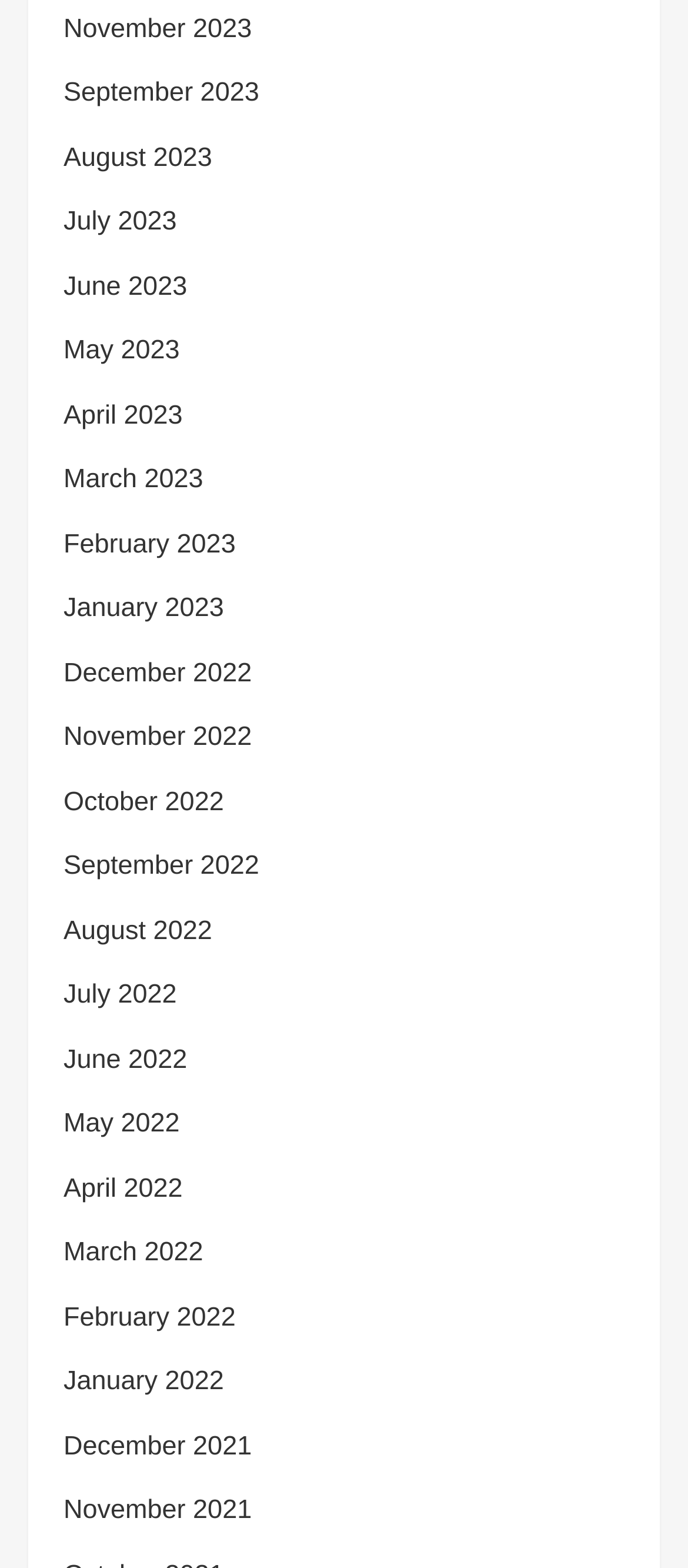Based on the element description: "June 2023", identify the UI element and provide its bounding box coordinates. Use four float numbers between 0 and 1, [left, top, right, bottom].

[0.092, 0.173, 0.272, 0.192]